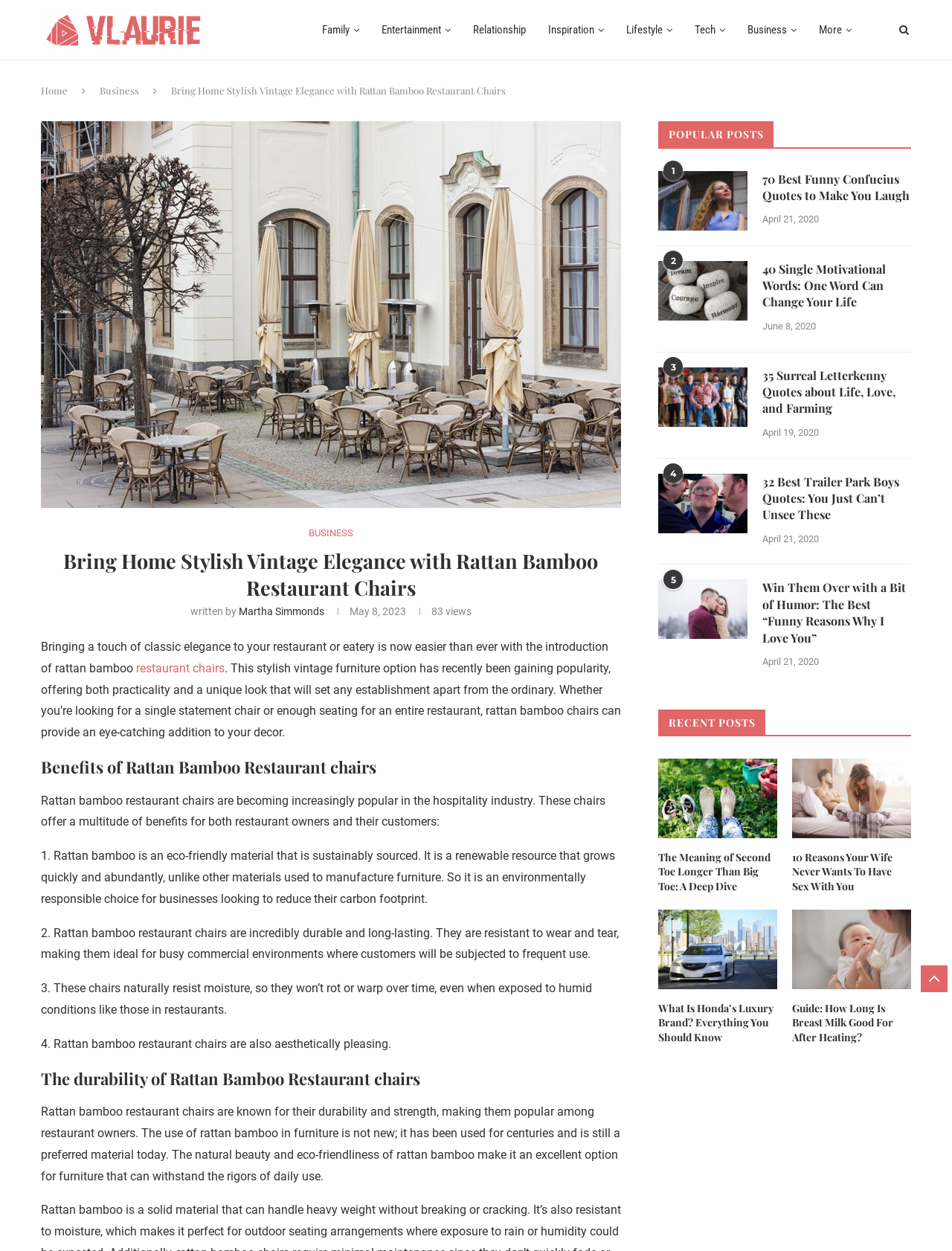Can you look at the image and give a comprehensive answer to the question:
What is the title of the first popular post?

The first popular post is listed under the heading 'POPULAR POSTS' and has the title '70 Best Funny Confucius Quotes to Make You Laugh'.